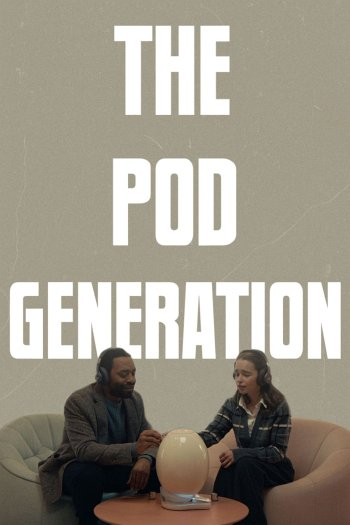Describe all the important aspects and features visible in the image.

The image serves as the promotional poster for the film "The Pod Generation," depicting two characters engaged in a futuristic and emotional interaction. The scene is set in a cozy environment, with the two characters sitting on a plush couch. In the center, a sleek, egg-shaped device sits on a coffee table, suggesting its significance in their interaction.

The title "THE POD GENERATION" is prominently displayed in large, bold letters, drawing attention to the thematic essence of the film. The visuals hint at a narrative exploring parenthood through innovative technology, reflective of the plot where a New York couple embarks on a transformative journey facilitated by a tech giant's new tool, Pegazus. The film, directed by Sophie Barthes, features notable performances from actors such as Emilia Clarke and Chiwetel Ejiofor, and was released on January 19, 2023. The DVD release date is set for April 16, 2023.